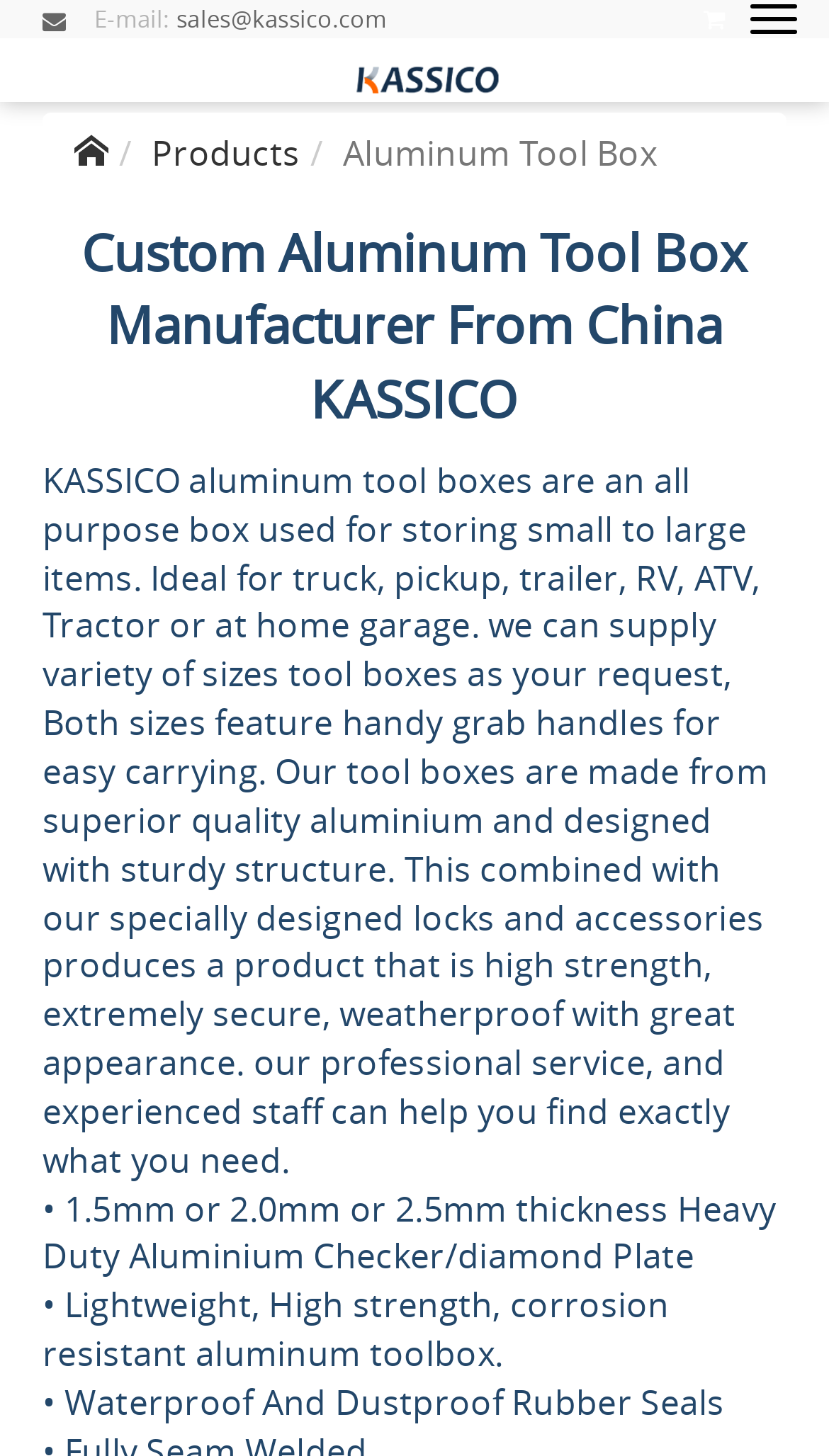Give a complete and precise description of the webpage's appearance.

The webpage is about KASSICO aluminum truck tool boxes, showcasing their features and benefits. At the top left, there is an email address "sales@kassico.com" next to the label "E-mail:". On the top right, there are two buttons, one with an icon and another without any text. Below these elements, there is a large banner image that spans the entire width of the page.

The main content of the page is divided into sections. The first section has a heading "Aluminum Tool Box" and is located at the top center of the page. Below this heading, there is a paragraph of text that describes the product, its uses, and its features, such as being made from superior quality aluminum, having sturdy structures, and being weatherproof. This text block takes up most of the page's width.

Underneath this text block, there are three bullet points that highlight the key features of the product, including its thickness, lightweight and high-strength properties, and waterproof and dustproof seals. These bullet points are aligned to the left and take up about half of the page's width.

On the top left, there is a navigation menu with links to "Products" and other pages, represented by icons. At the very top, there is a title "Aluminum Truck Tool Box, Pickup Bed Toolbox - KASSICO" that spans the entire width of the page.